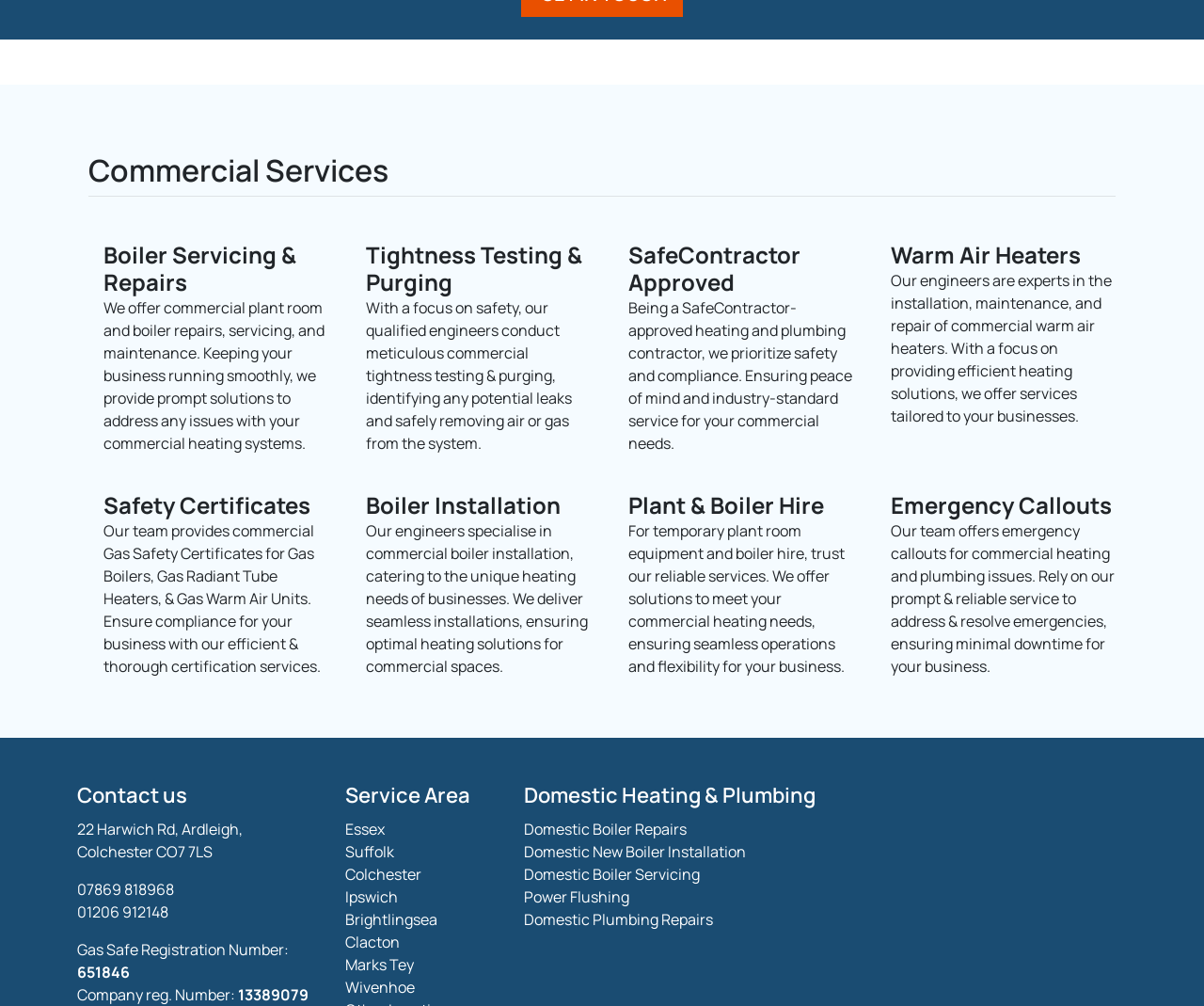Please locate the clickable area by providing the bounding box coordinates to follow this instruction: "View Domestic Boiler Repairs".

[0.435, 0.886, 0.57, 0.907]